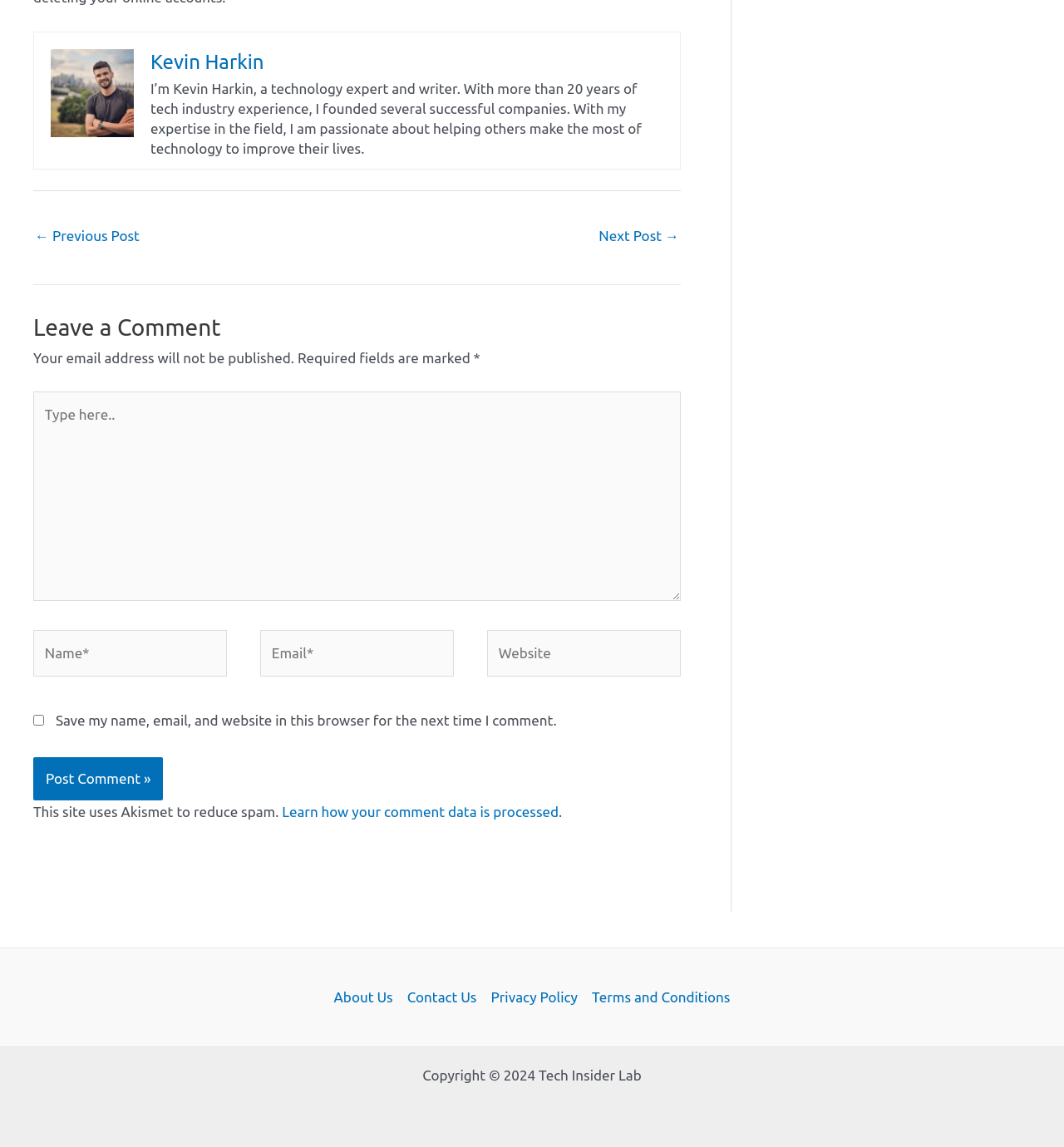What is the purpose of the comment section?
Kindly offer a detailed explanation using the data available in the image.

The purpose of the comment section is to allow users to leave a comment, as indicated by the heading 'Leave a Comment' and the presence of text boxes and a 'Post Comment' button.